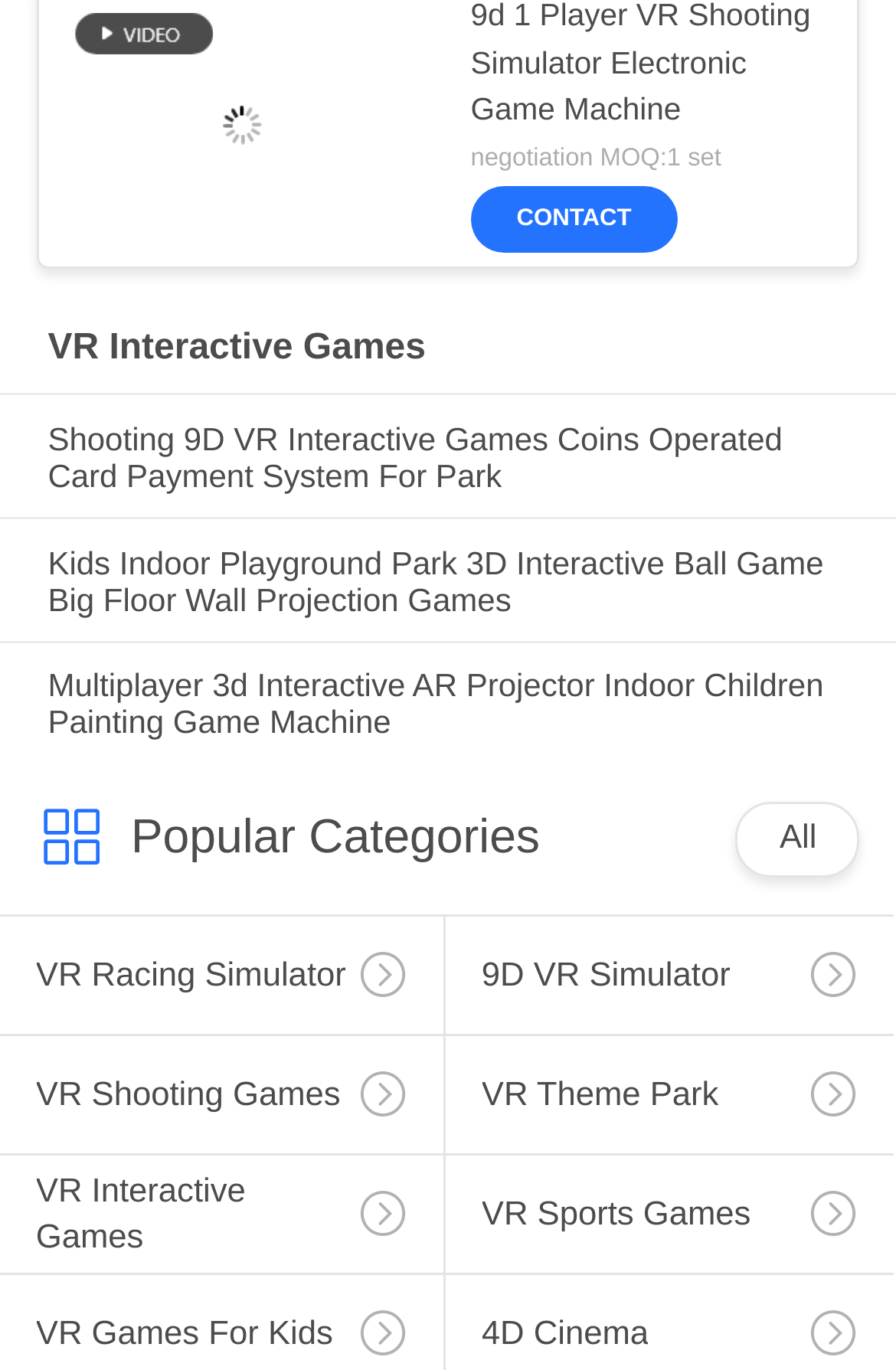Identify the bounding box coordinates of the region that should be clicked to execute the following instruction: "Browse VR Theme Park".

[0.497, 0.756, 0.997, 0.88]